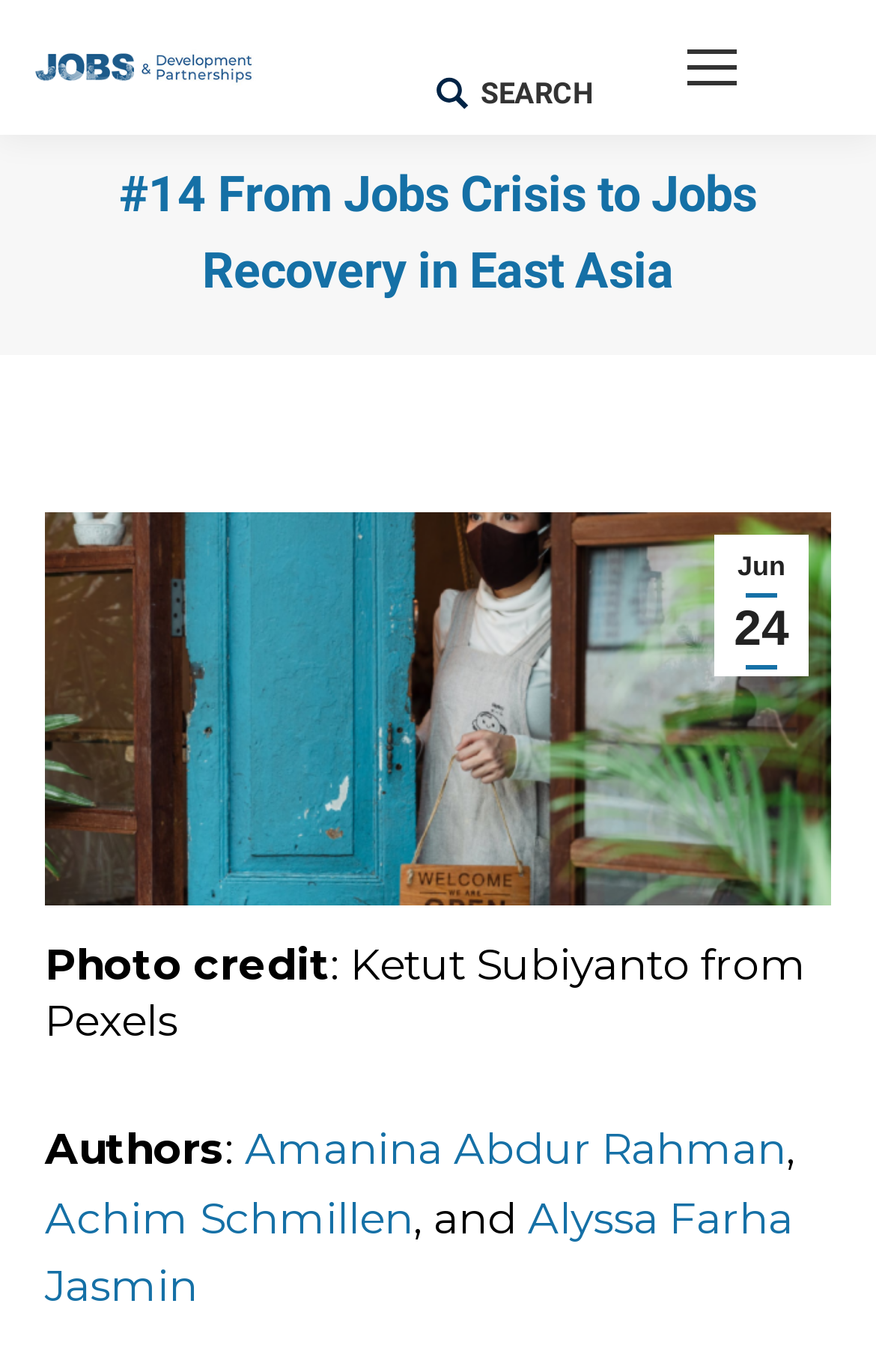When was the article published?
Kindly offer a detailed explanation using the data available in the image.

I found the answer by looking at the link element with the text 'Jun 24' which is located below the main heading, indicating the publication date of the article.